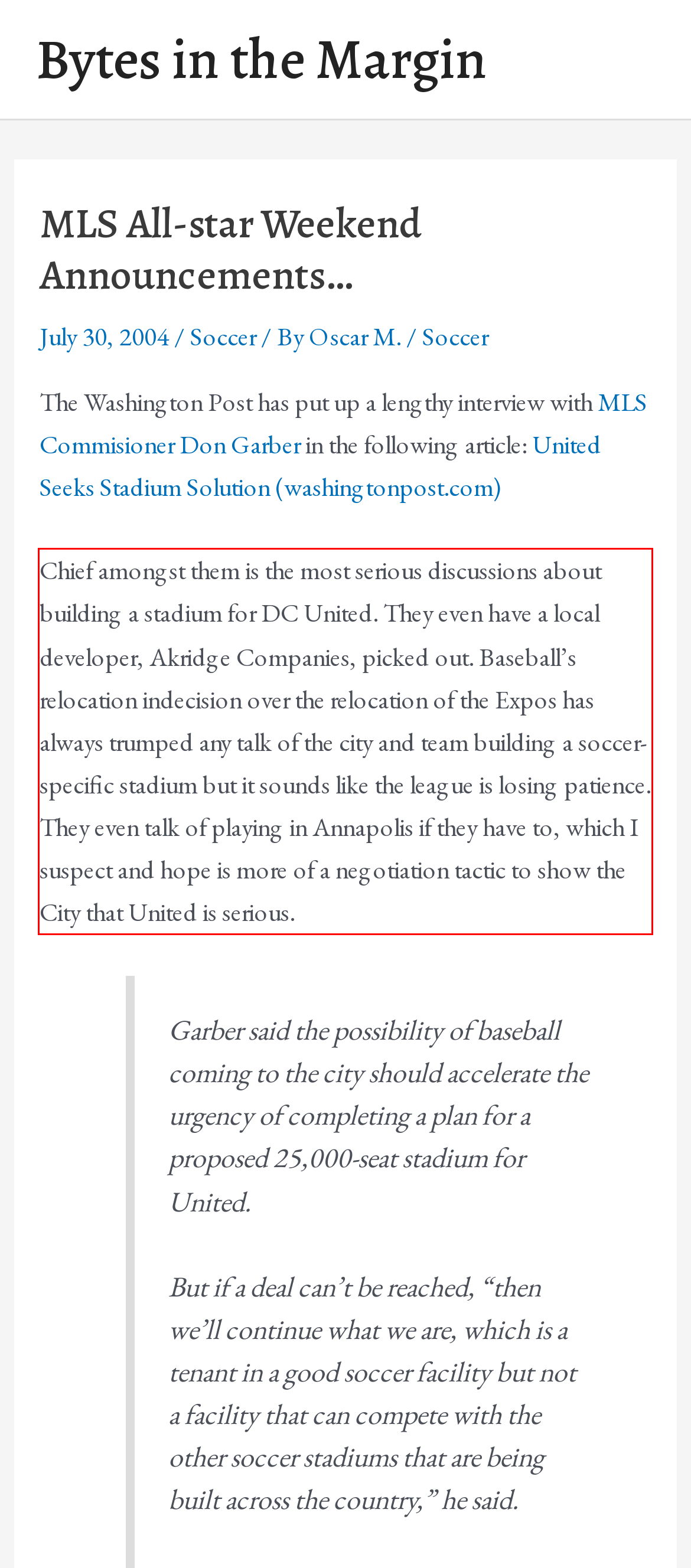In the given screenshot, locate the red bounding box and extract the text content from within it.

Chief amongst them is the most serious discussions about building a stadium for DC United. They even have a local developer, Akridge Companies, picked out. Baseball’s relocation indecision over the relocation of the Expos has always trumped any talk of the city and team building a soccer-specific stadium but it sounds like the league is losing patience. They even talk of playing in Annapolis if they have to, which I suspect and hope is more of a negotiation tactic to show the City that United is serious.